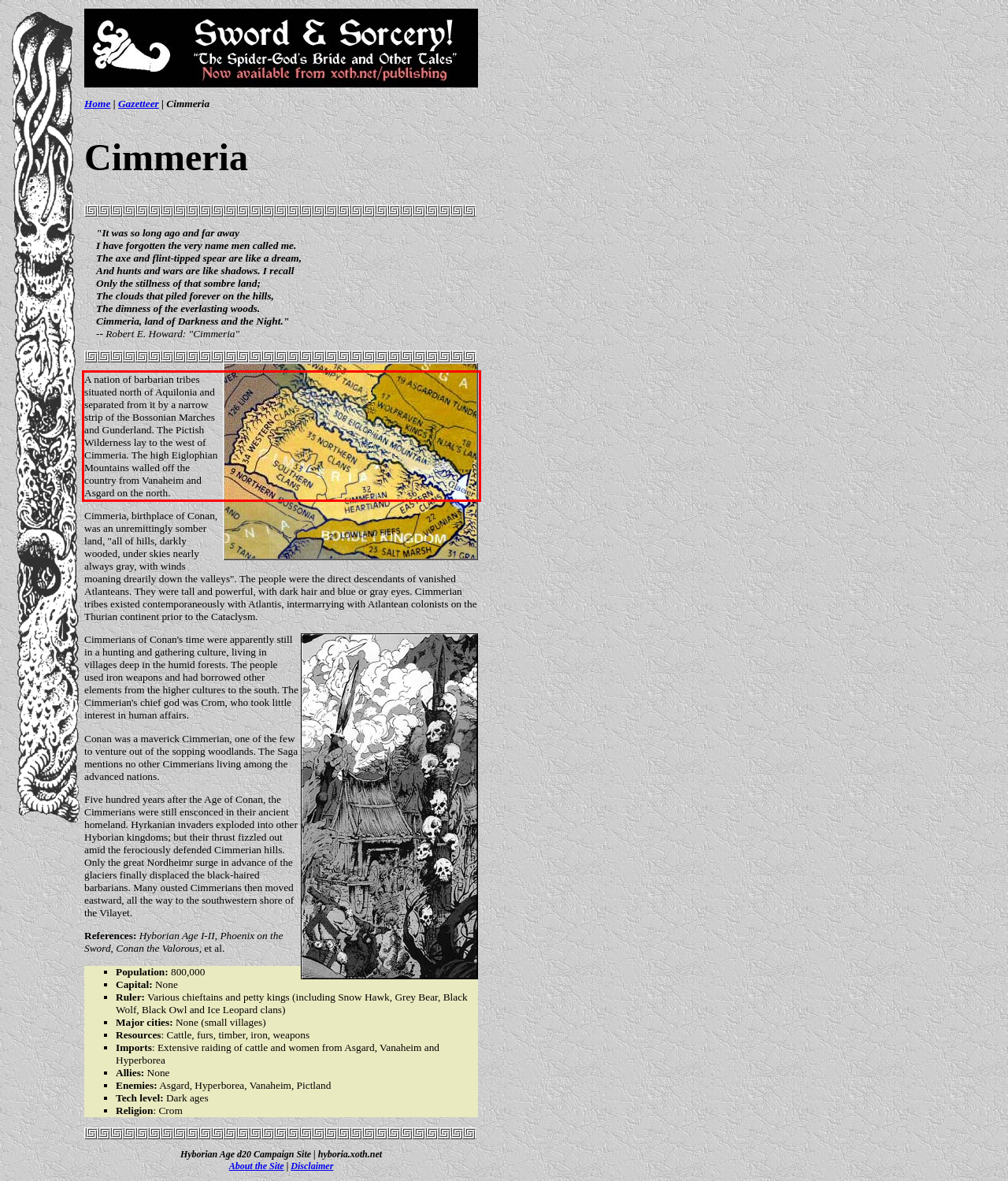Within the screenshot of the webpage, locate the red bounding box and use OCR to identify and provide the text content inside it.

A nation of barbarian tribes situated north of Aquilonia and separated from it by a narrow strip of the Bossonian Marches and Gunderland. The Pictish Wilderness lay to the west of Cimmeria. The high Eiglophian Mountains walled off the country from Vanaheim and Asgard on the north.